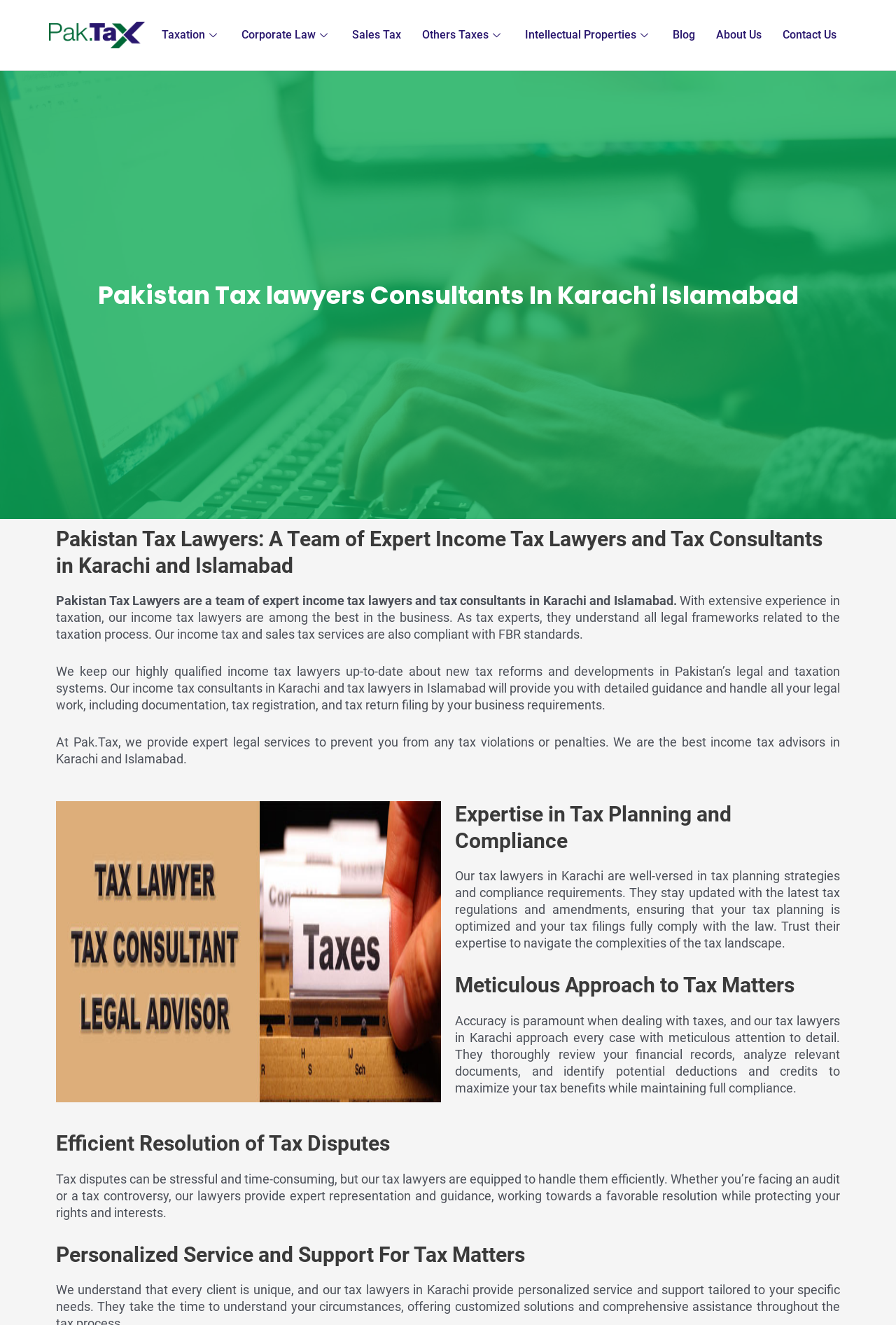What is the approach of the tax lawyers in Karachi to tax matters?
Please provide a single word or phrase as your answer based on the screenshot.

Meticulous